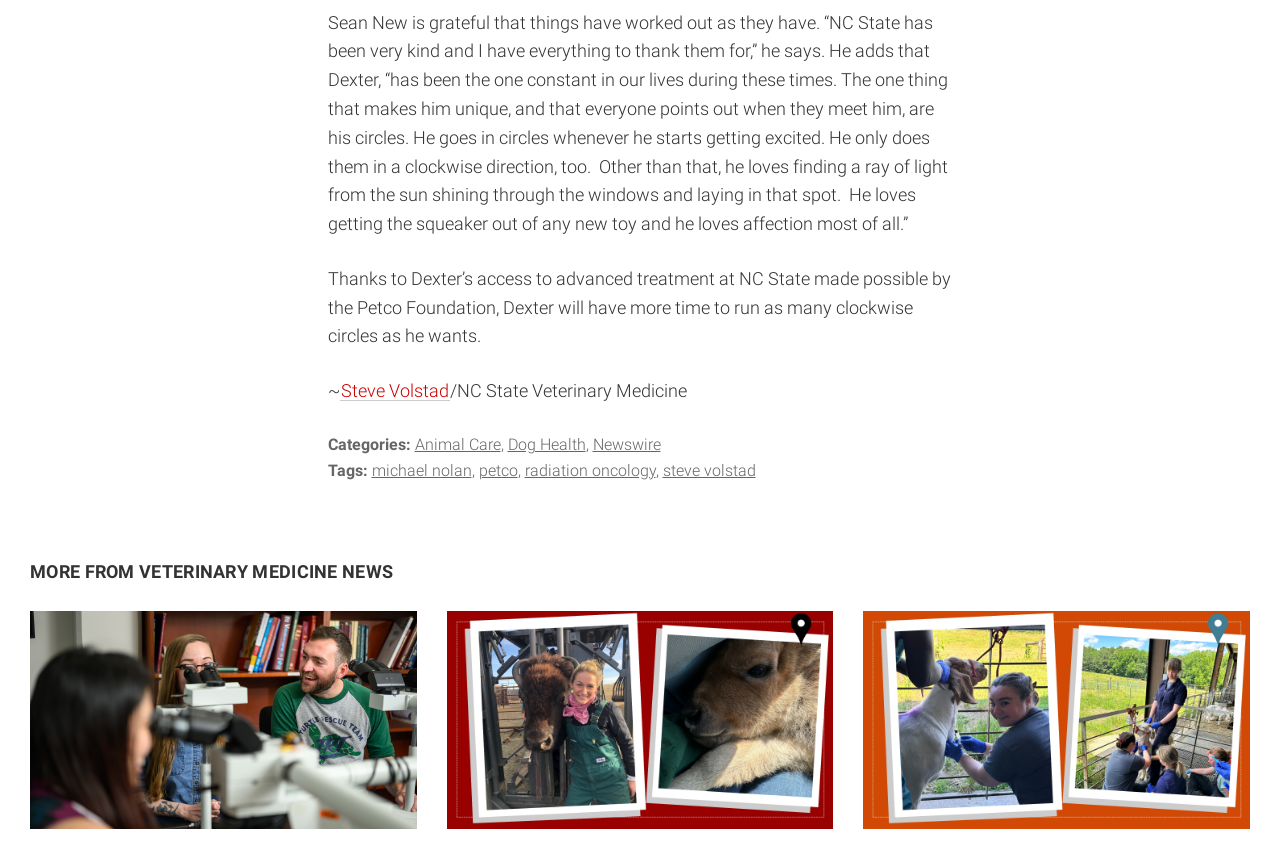Can you specify the bounding box coordinates of the area that needs to be clicked to fulfill the following instruction: "Read more about Steve Volstad"?

[0.265, 0.447, 0.351, 0.472]